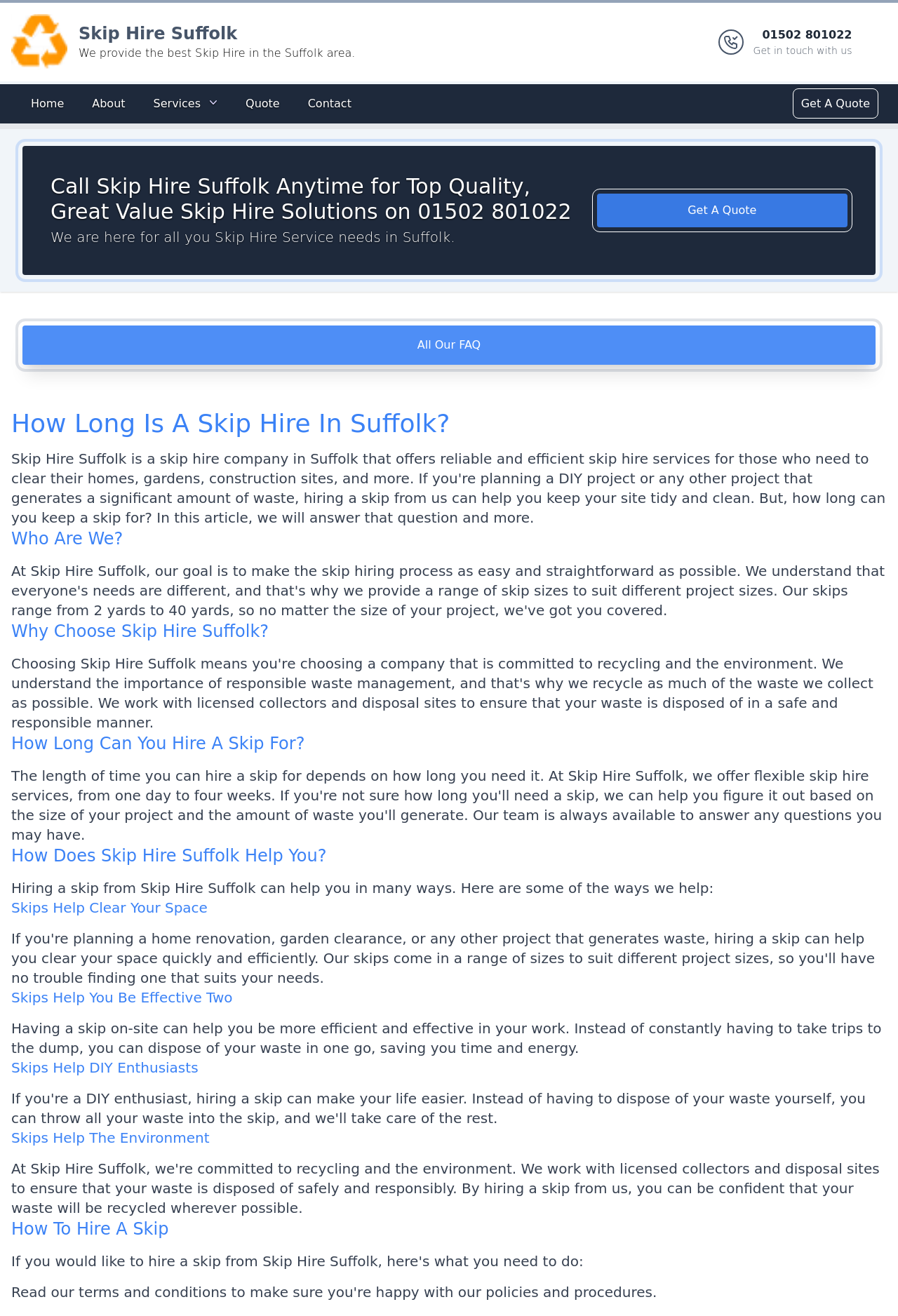Determine the bounding box coordinates for the area that should be clicked to carry out the following instruction: "Click the Skip Hire Suffolk logo".

[0.012, 0.011, 0.075, 0.053]